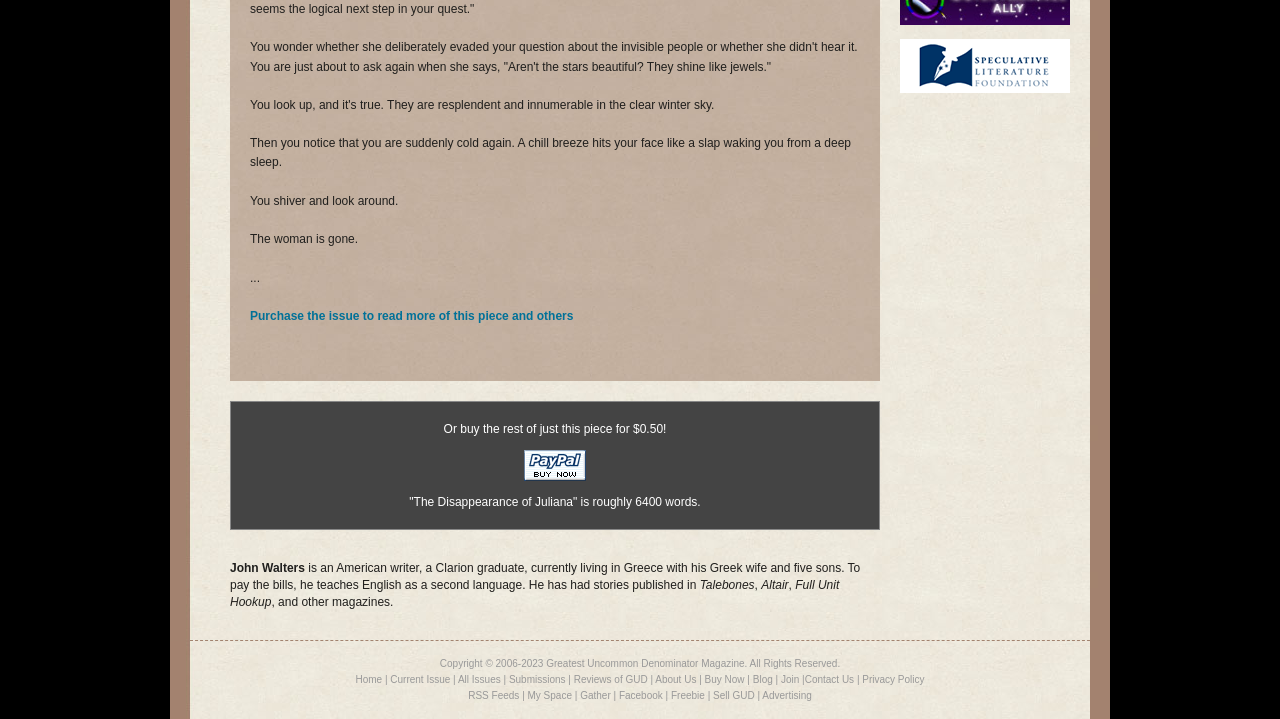Show the bounding box coordinates for the element that needs to be clicked to execute the following instruction: "Visit the Outer Alliance". Provide the coordinates in the form of four float numbers between 0 and 1, i.e., [left, top, right, bottom].

[0.703, 0.02, 0.836, 0.039]